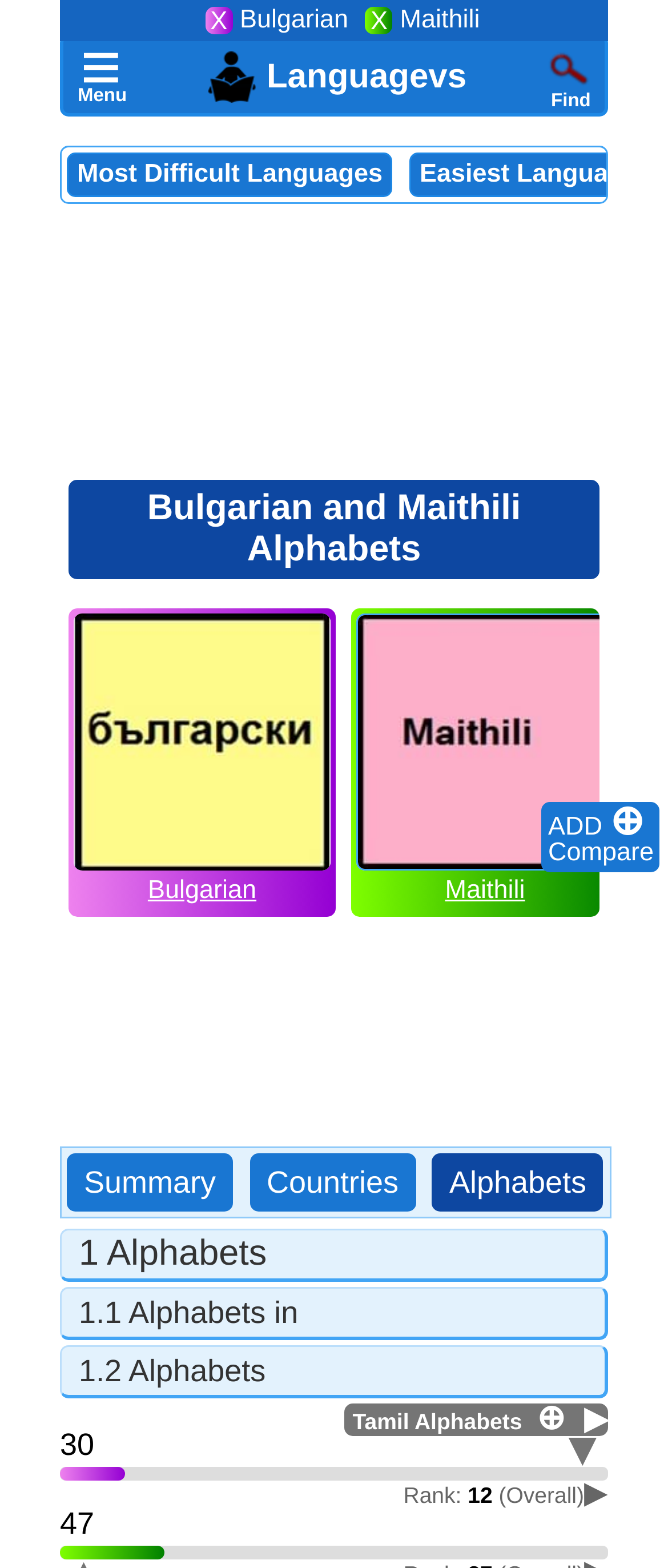Respond to the following question with a brief word or phrase:
What is the text on the menu icon?

≡